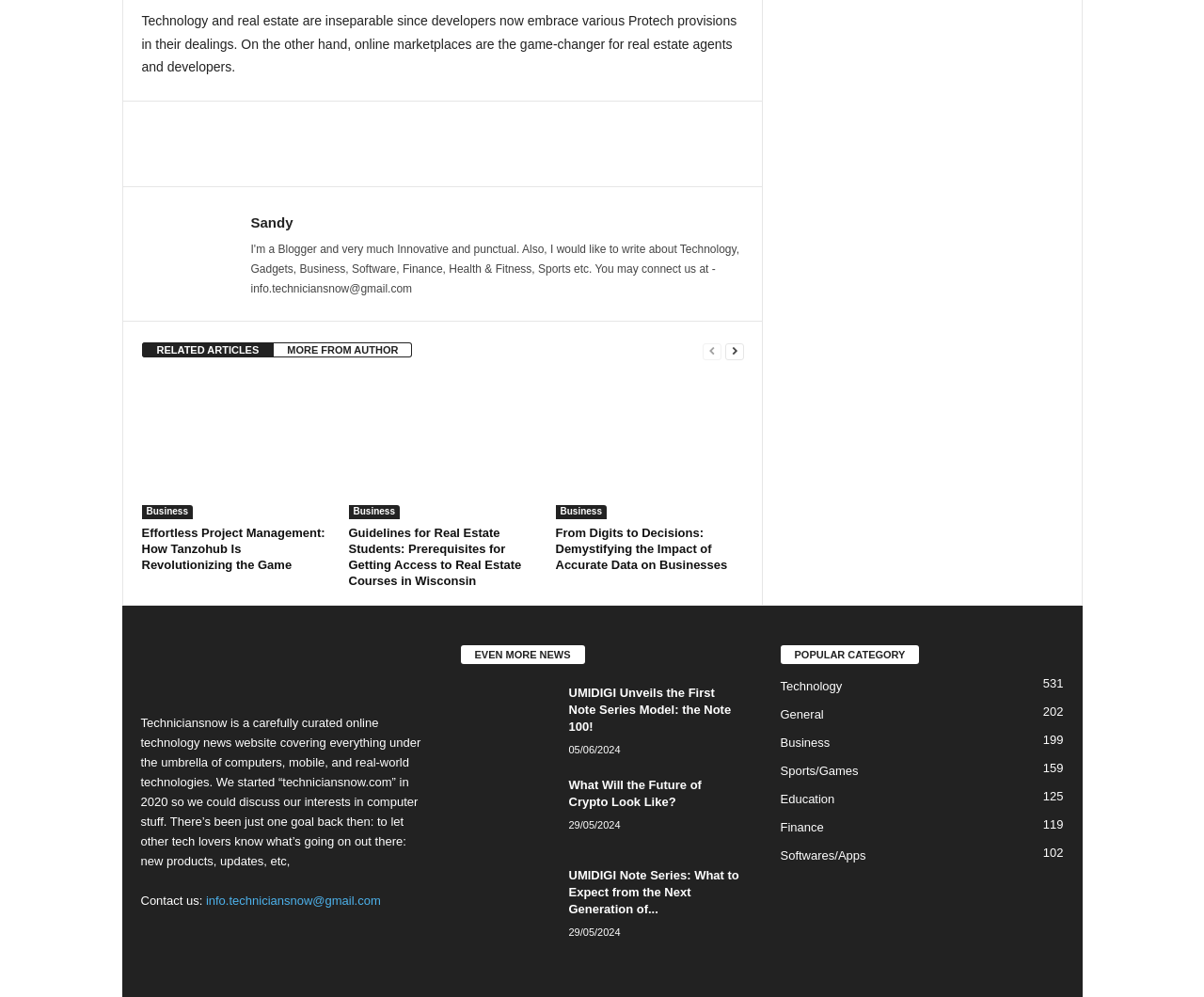Can you provide the bounding box coordinates for the element that should be clicked to implement the instruction: "Click on the 'Effortless Project Management' link"?

[0.118, 0.379, 0.274, 0.52]